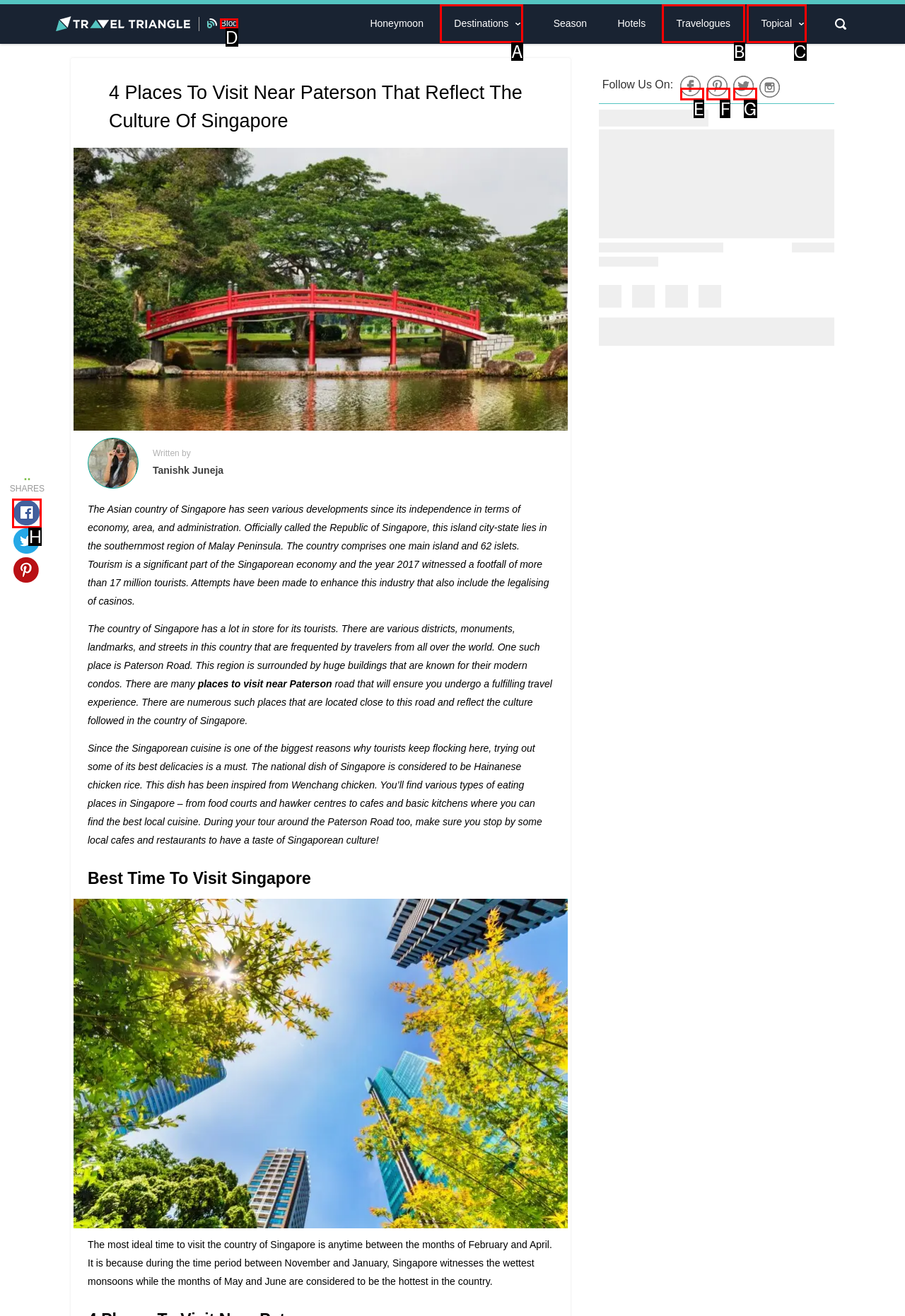Determine which HTML element to click for this task: Share the article on social media Provide the letter of the selected choice.

H